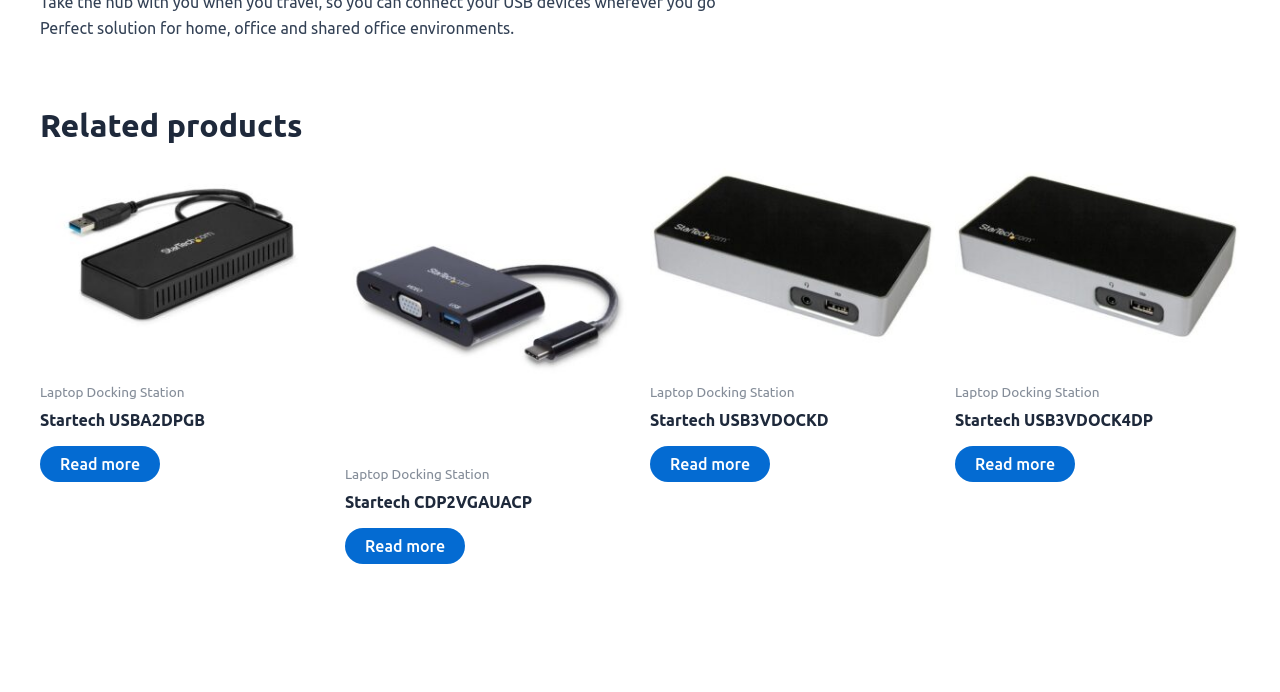Specify the bounding box coordinates of the region I need to click to perform the following instruction: "Click on 'Startech USBA2DPGB'". The coordinates must be four float numbers in the range of 0 to 1, i.e., [left, top, right, bottom].

[0.031, 0.593, 0.16, 0.633]